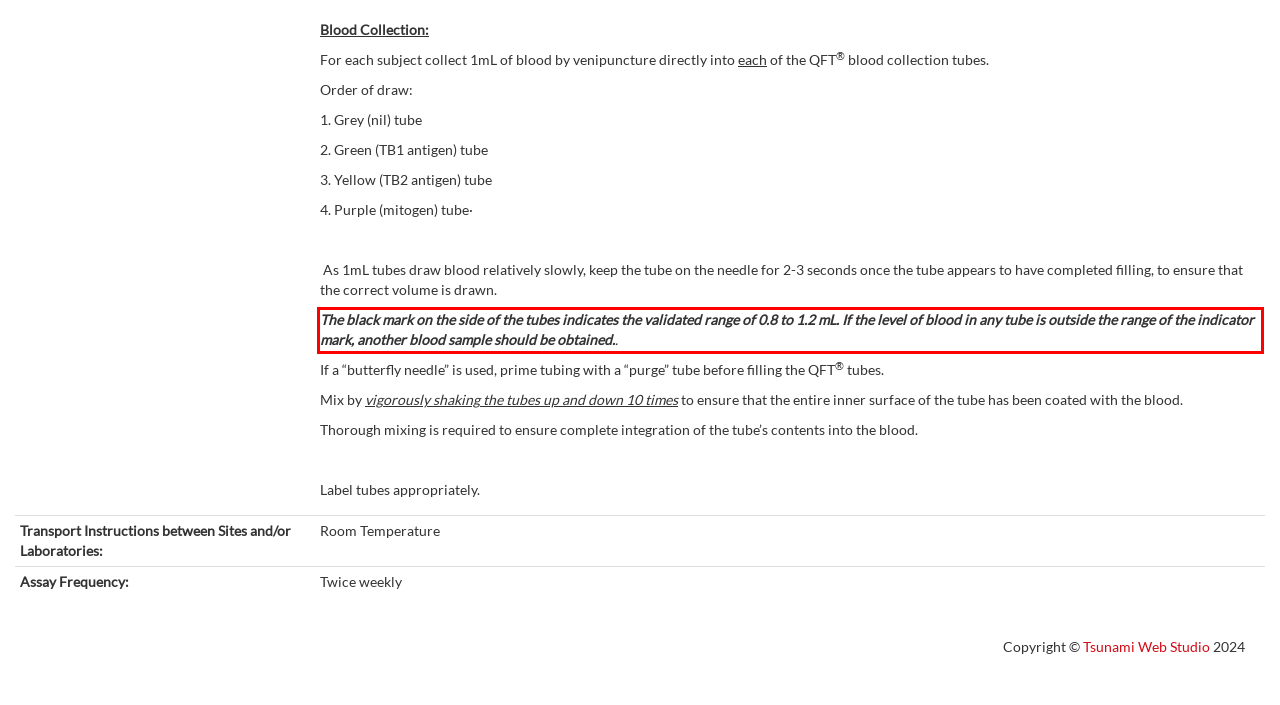Identify the text within the red bounding box on the webpage screenshot and generate the extracted text content.

The black mark on the side of the tubes indicates the validated range of 0.8 to 1.2 mL. If the level of blood in any tube is outside the range of the indicator mark, another blood sample should be obtained..